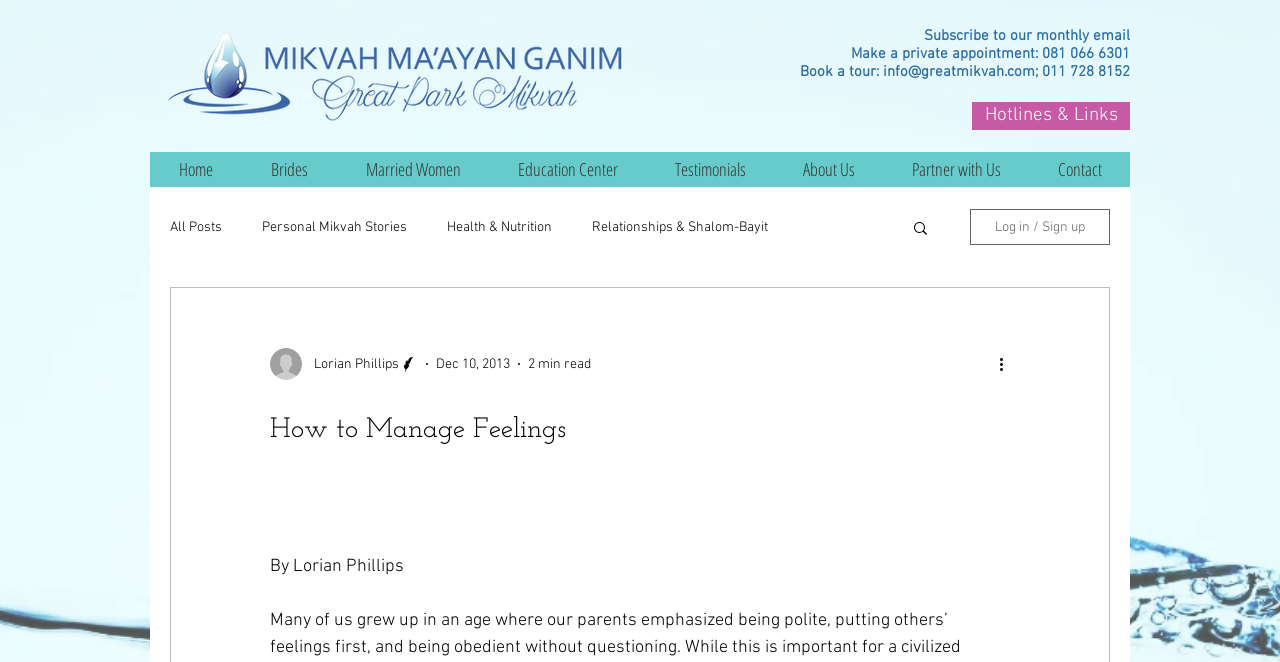Provide an in-depth caption for the elements present on the webpage.

The webpage appears to be a blog post titled "How to Manage Feelings" by Lorian Phillips. At the top left corner, there is a logo of Mikvah. On the top right side, there are several links and contact information, including a link to subscribe to a monthly email, a private appointment phone number, a link to book a tour, and an email address.

Below the top section, there is a navigation menu with links to different parts of the website, including Home, Brides, Married Women, Education Center, Testimonials, About Us, Partner with Us, and Contact. Next to the navigation menu, there is another navigation menu for the blog section, with links to All Posts, Personal Mikvah Stories, Health & Nutrition, Relationships & Shalom-Bayit, Self Growth & Spirituality, Feminine strength, and Parenting.

On the right side of the page, there is a search button and a log in/sign up button. Below the navigation menus, there is a section with the writer's picture, name, and title, as well as the date and estimated reading time of the post.

The main content of the blog post starts below the writer's information section, with a heading "How to Manage Feelings" followed by the article text. The article discusses how people were taught to be polite, put others' feelings first, and be obedient without questioning, and how this can affect one's emotional well-being.